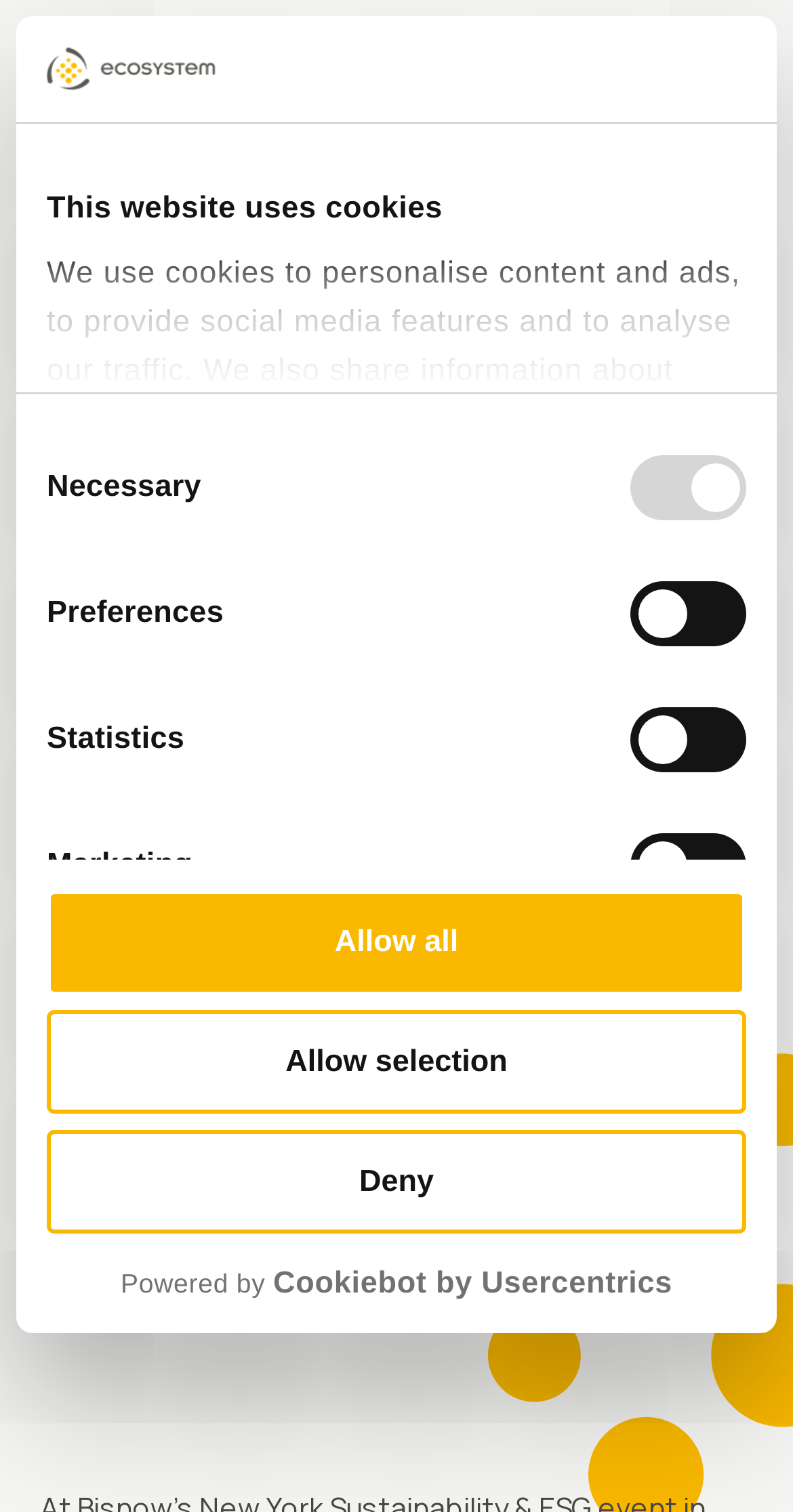Given the element description, predict the bounding box coordinates in the format (top-left x, top-left y, bottom-right x, bottom-right y). Make sure all values are between 0 and 1. Here is the element description: Case Studies

[0.103, 0.403, 0.579, 0.457]